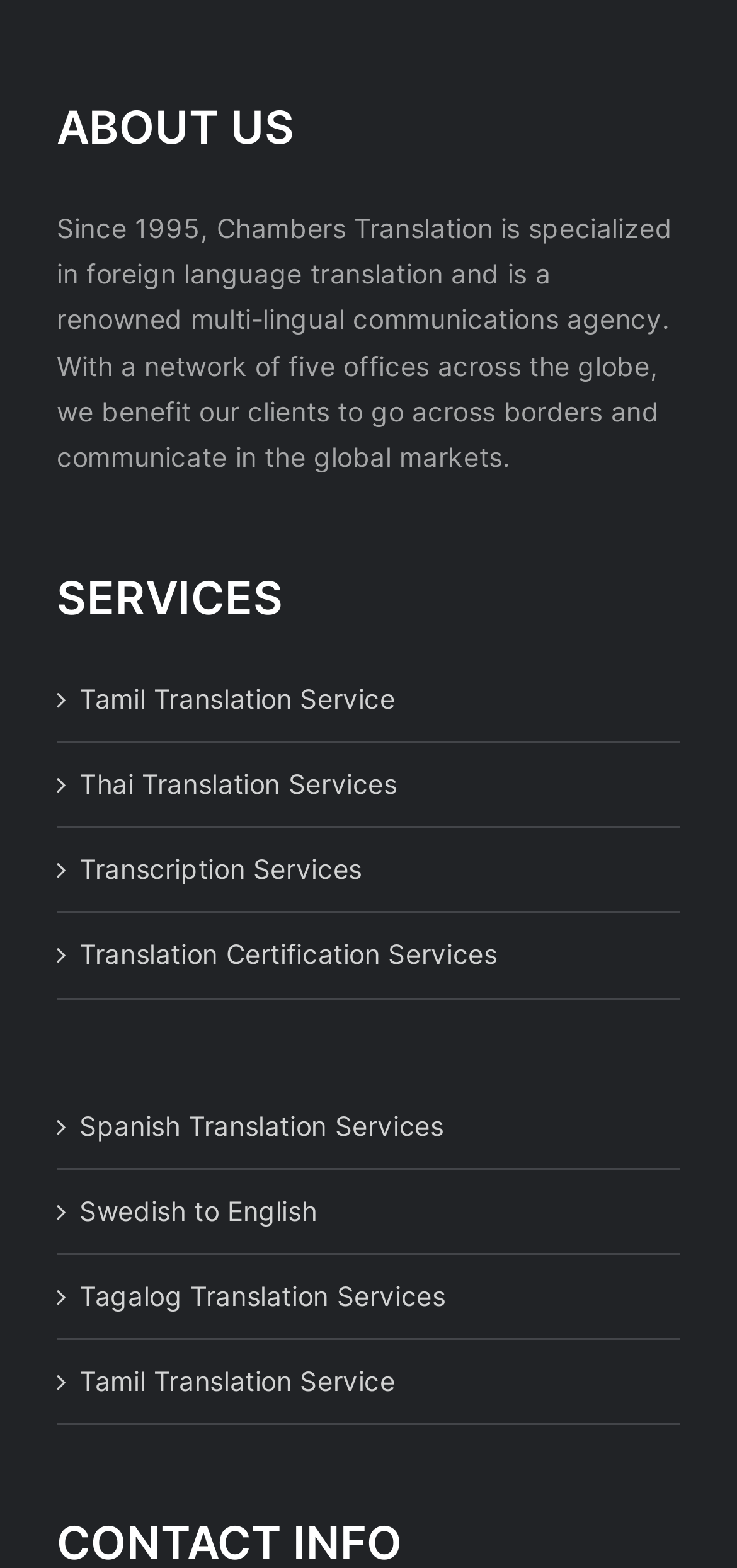Please identify the bounding box coordinates of the region to click in order to complete the given instruction: "Play the video". The coordinates should be four float numbers between 0 and 1, i.e., [left, top, right, bottom].

None